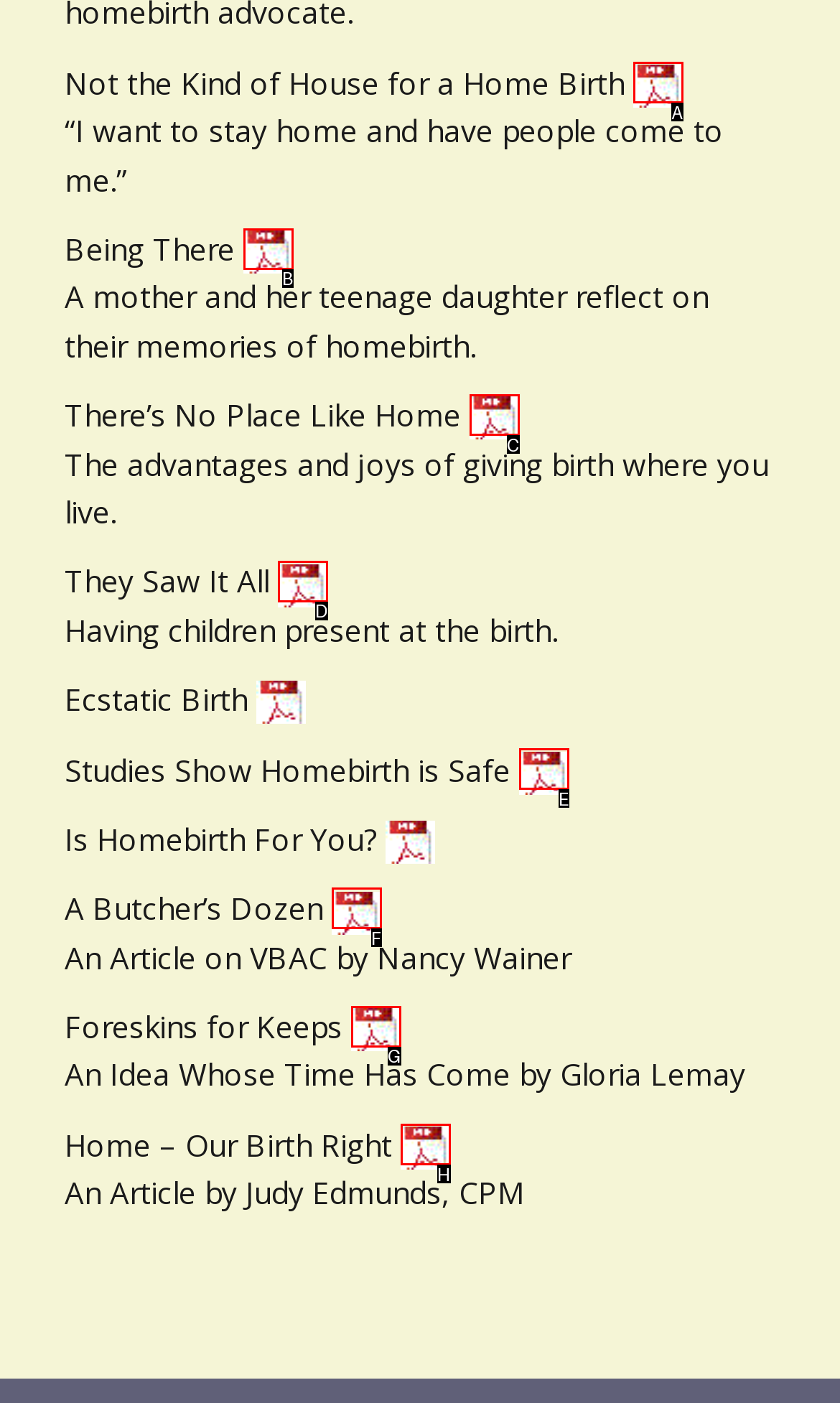Tell me the letter of the correct UI element to click for this instruction: Read 'Being There'. Answer with the letter only.

B